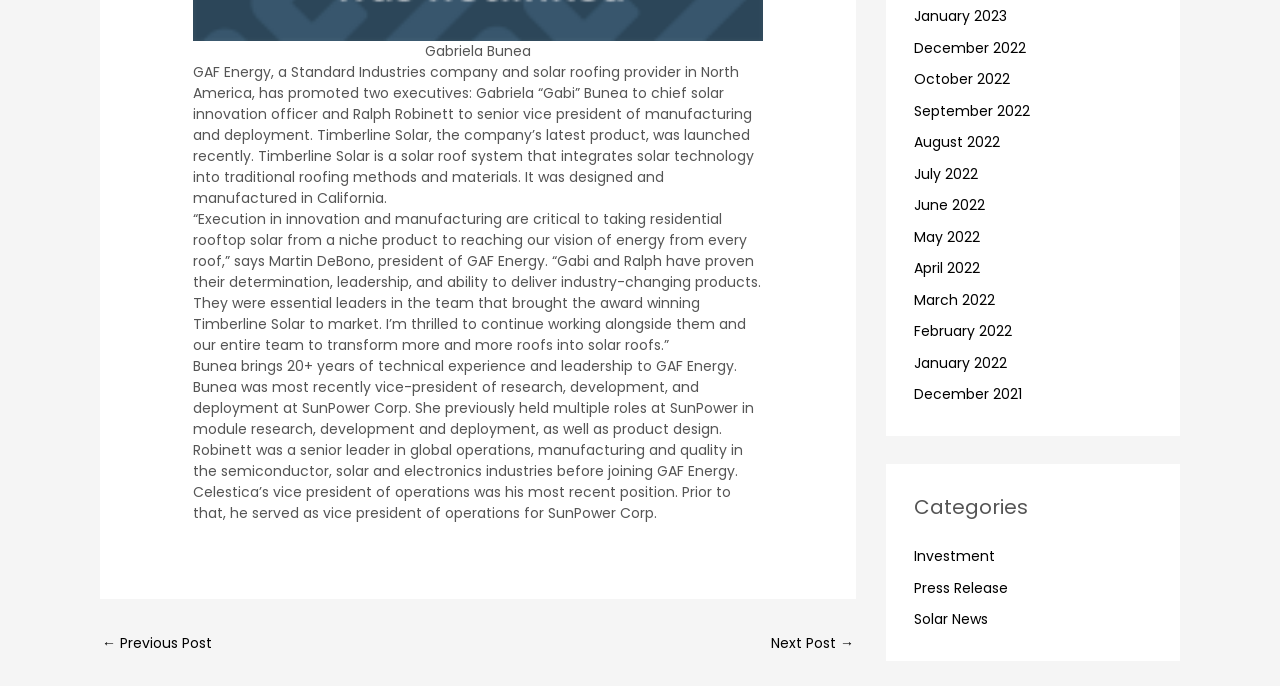Identify the bounding box of the UI element described as follows: "March 2022". Provide the coordinates as four float numbers in the range of 0 to 1 [left, top, right, bottom].

[0.714, 0.422, 0.777, 0.451]